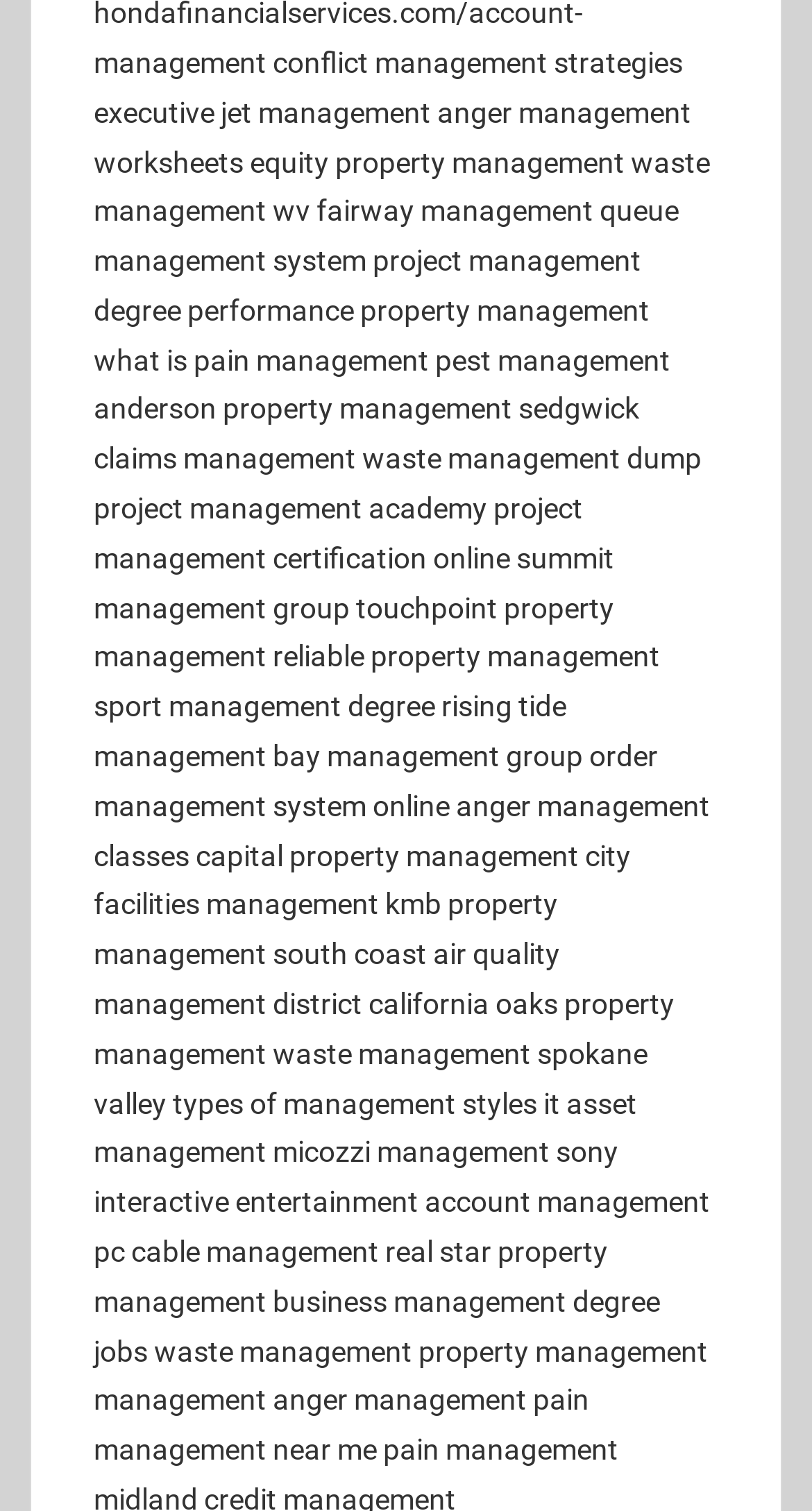What is the topmost link on the webpage?
Provide a short answer using one word or a brief phrase based on the image.

conflict management strategies